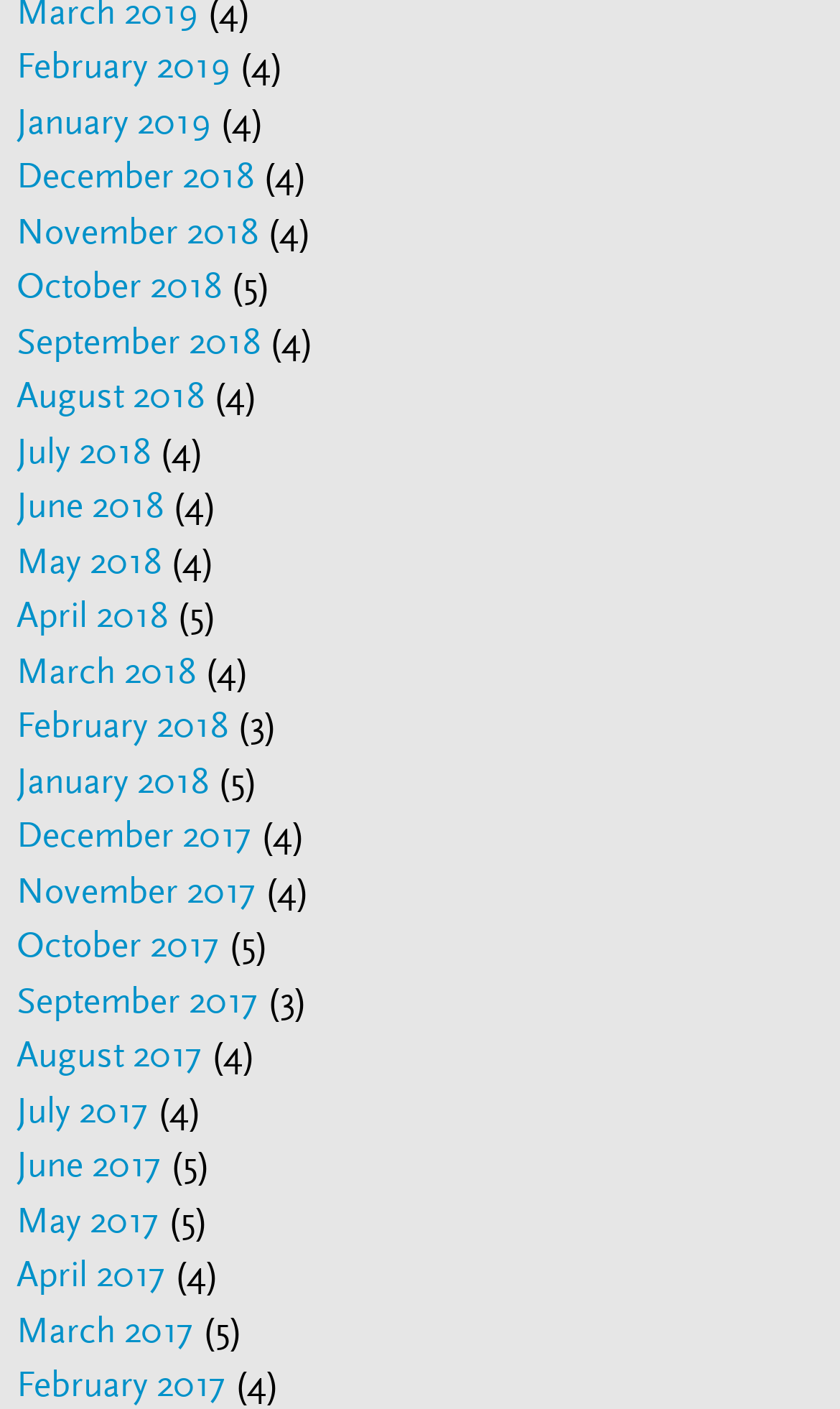Could you indicate the bounding box coordinates of the region to click in order to complete this instruction: "Click on Fleet dash cameras".

None